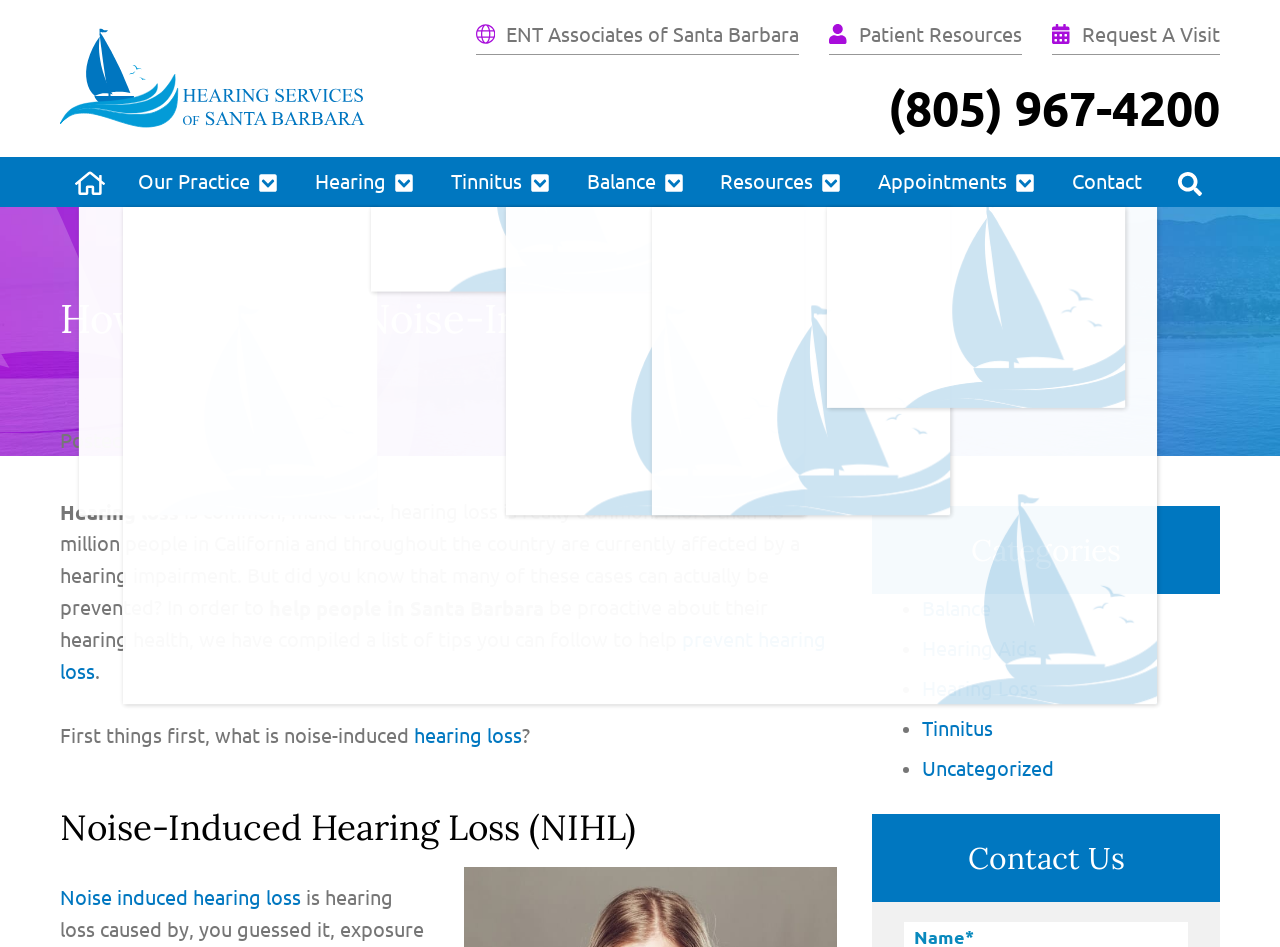Pinpoint the bounding box coordinates of the clickable element to carry out the following instruction: "Learn more about hearing loss."

[0.047, 0.528, 0.625, 0.654]